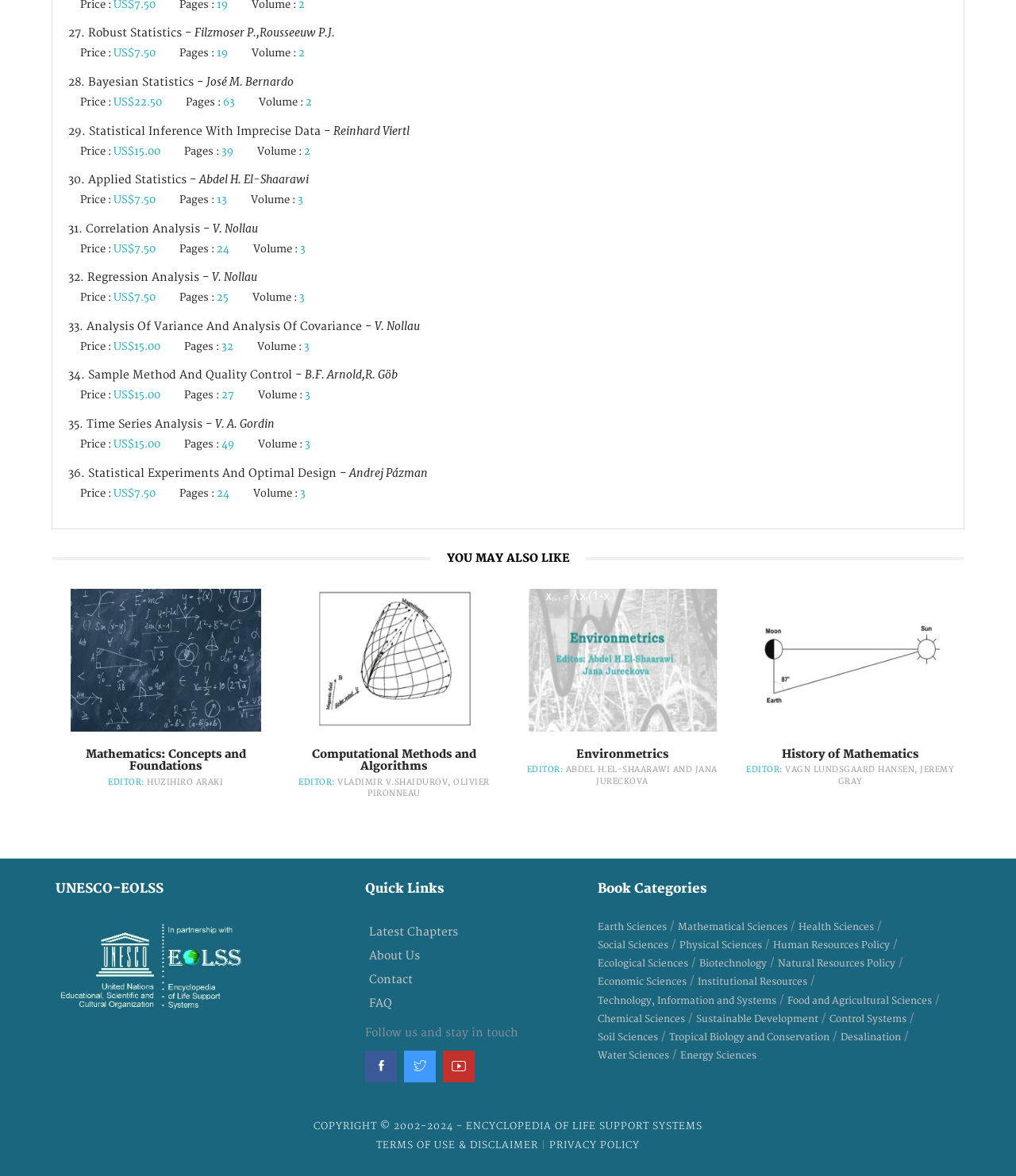Please identify the bounding box coordinates of the element's region that I should click in order to complete the following instruction: "Click the link '27. Robust Statistics - Filzmoser P.,Rousseeuw P.J.'". The bounding box coordinates consist of four float numbers between 0 and 1, i.e., [left, top, right, bottom].

[0.067, 0.023, 0.33, 0.034]